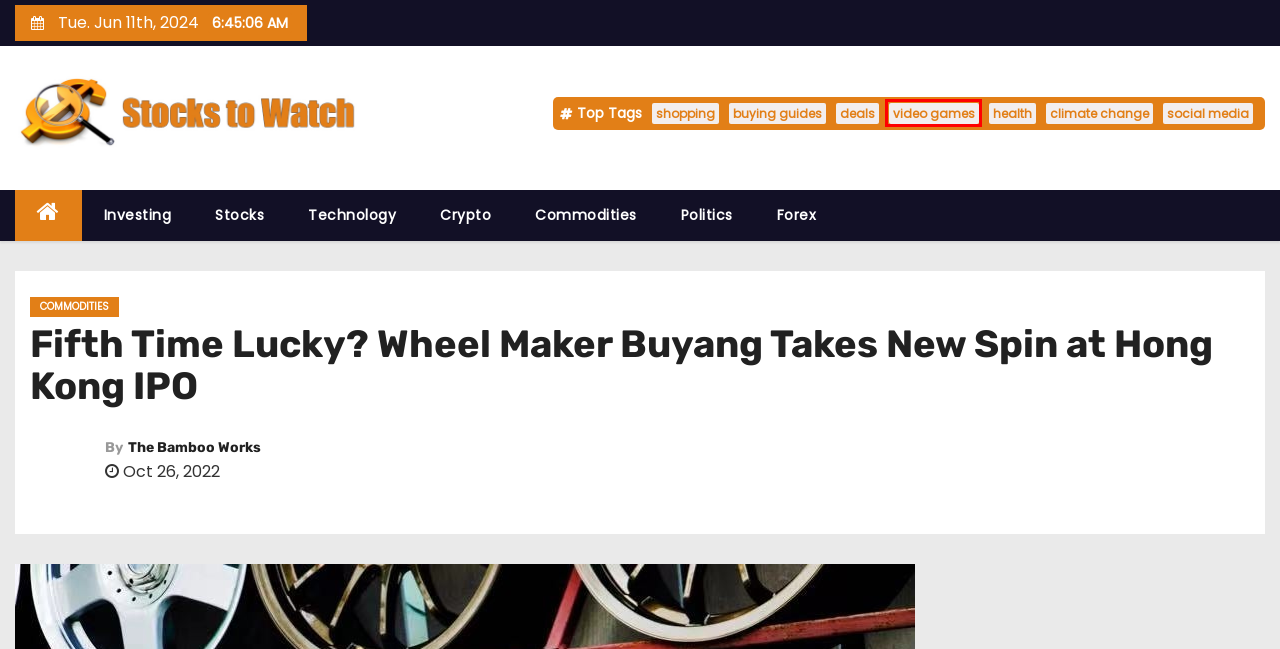Consider the screenshot of a webpage with a red bounding box around an element. Select the webpage description that best corresponds to the new page after clicking the element inside the red bounding box. Here are the candidates:
A. buying guides – Stocks to Watch
B. shopping – Stocks to Watch
C. deals – Stocks to Watch
D. video games – Stocks to Watch
E. health – Stocks to Watch
F. Technology – Stocks to Watch
G. climate change – Stocks to Watch
H. Commodities – Stocks to Watch

D